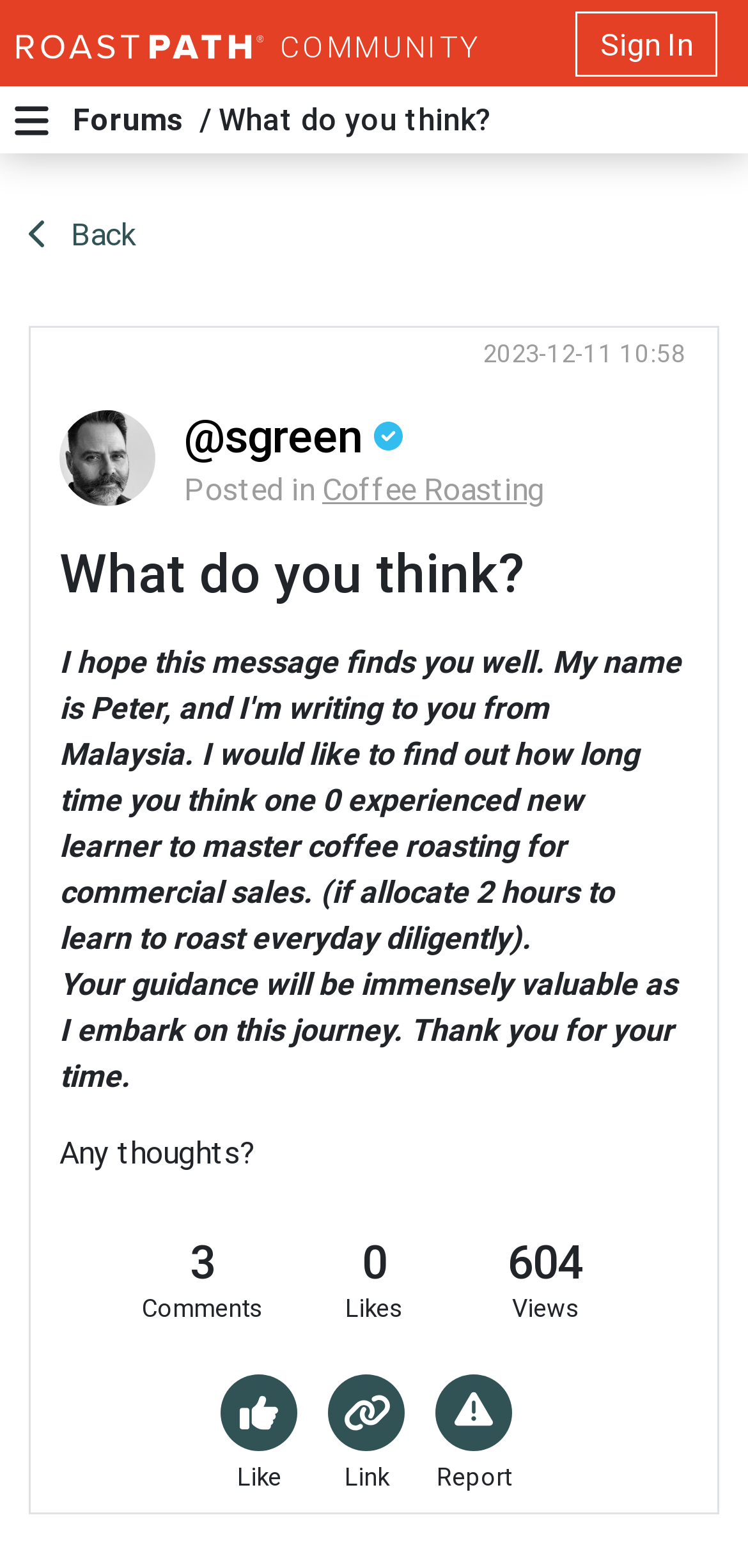Can you specify the bounding box coordinates of the area that needs to be clicked to fulfill the following instruction: "view outdoor food business article"?

None